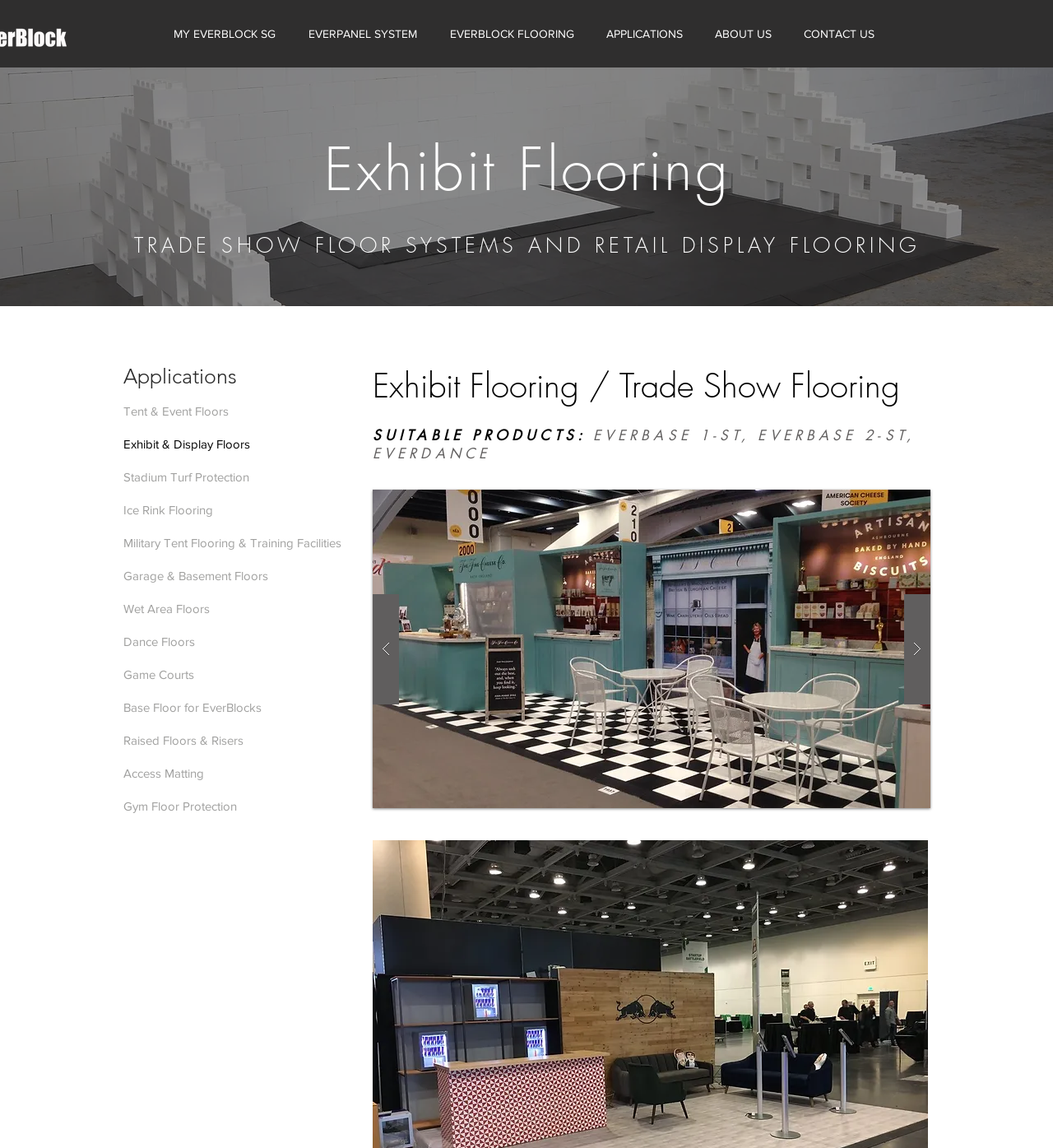What is the name of the company?
By examining the image, provide a one-word or phrase answer.

Everblock